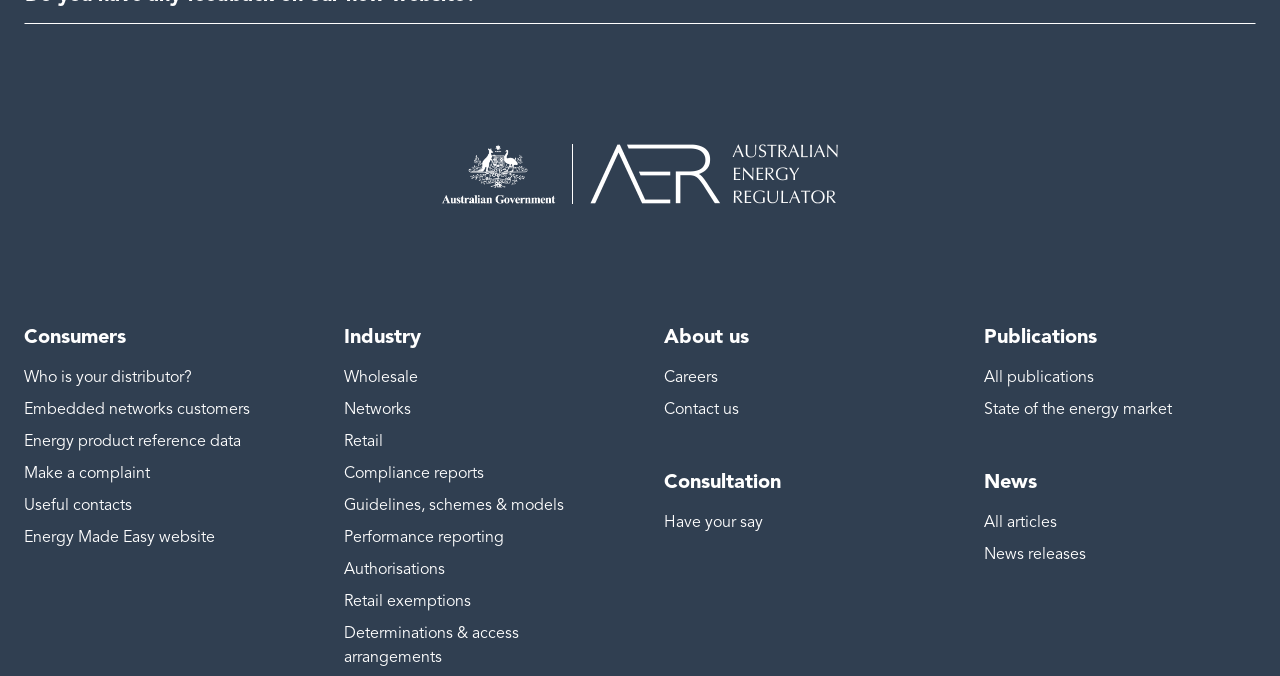Based on what you see in the screenshot, provide a thorough answer to this question: How many main categories are there in the navigation menu?

The answer can be found by looking at the navigation elements which are children of the root element. There are four navigation elements, each with a heading and several links, indicating that there are four main categories in the navigation menu.